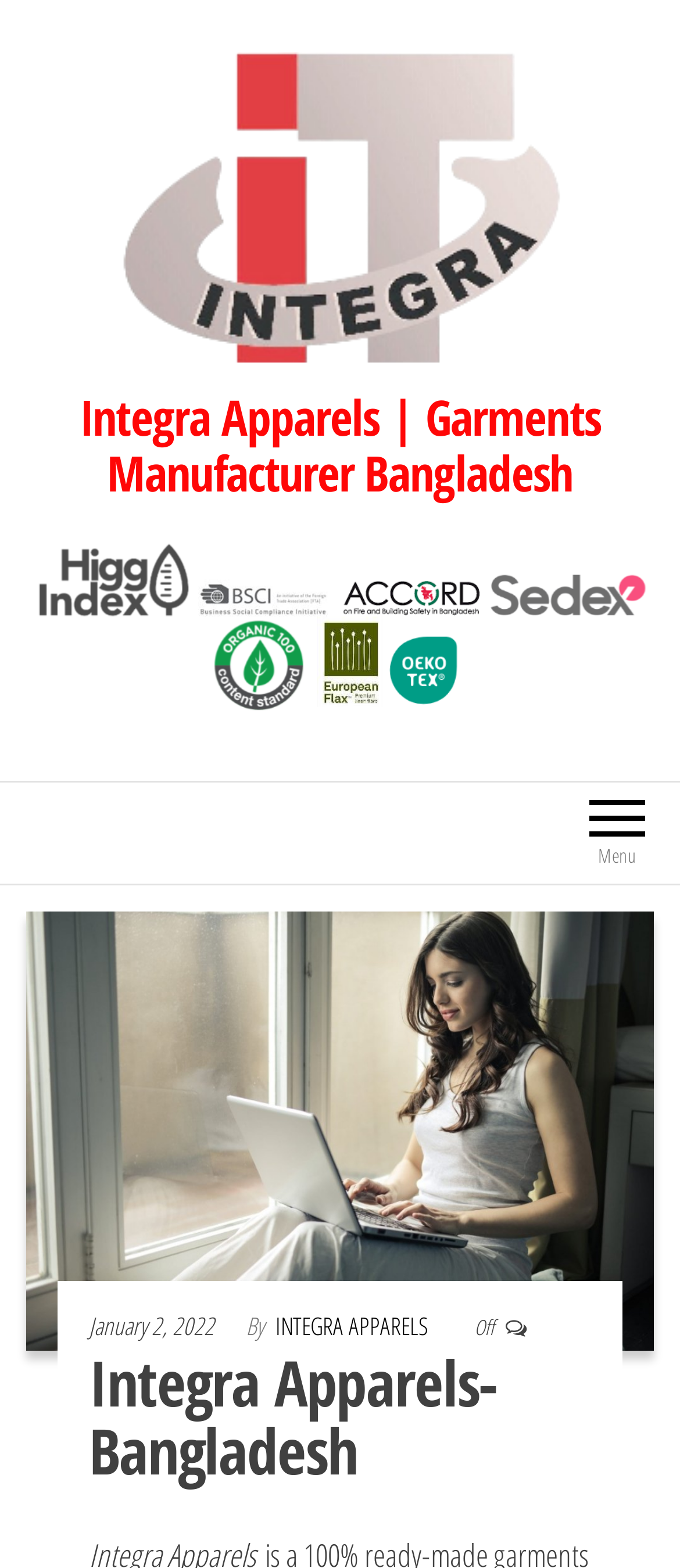What is the status mentioned on the page?
Using the image, provide a detailed and thorough answer to the question.

The status 'Off' is mentioned in the StaticText element below the image 'Integra Apparels'.